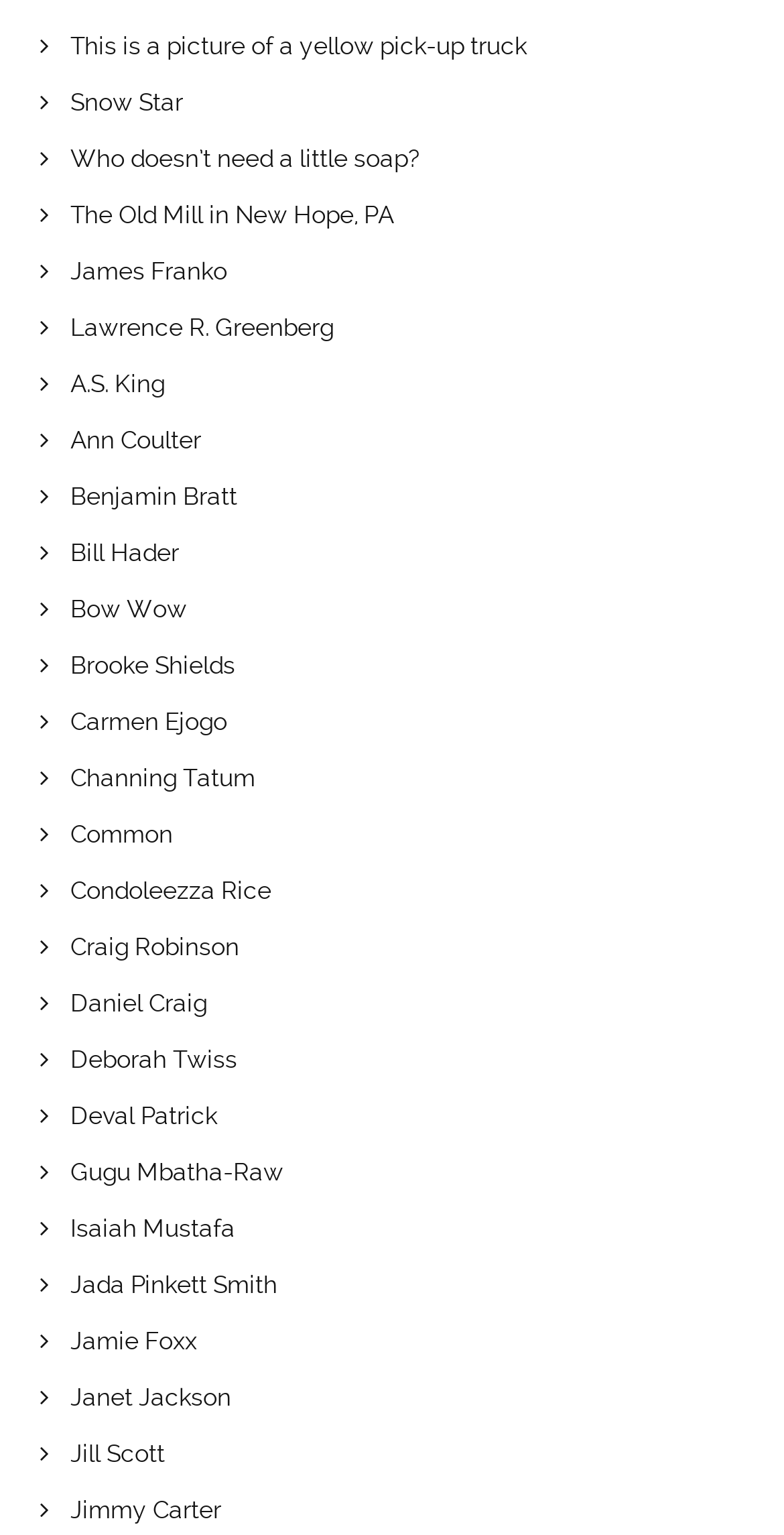Determine the bounding box coordinates for the area that needs to be clicked to fulfill this task: "Check out Channing Tatum's page". The coordinates must be given as four float numbers between 0 and 1, i.e., [left, top, right, bottom].

[0.09, 0.497, 0.326, 0.516]